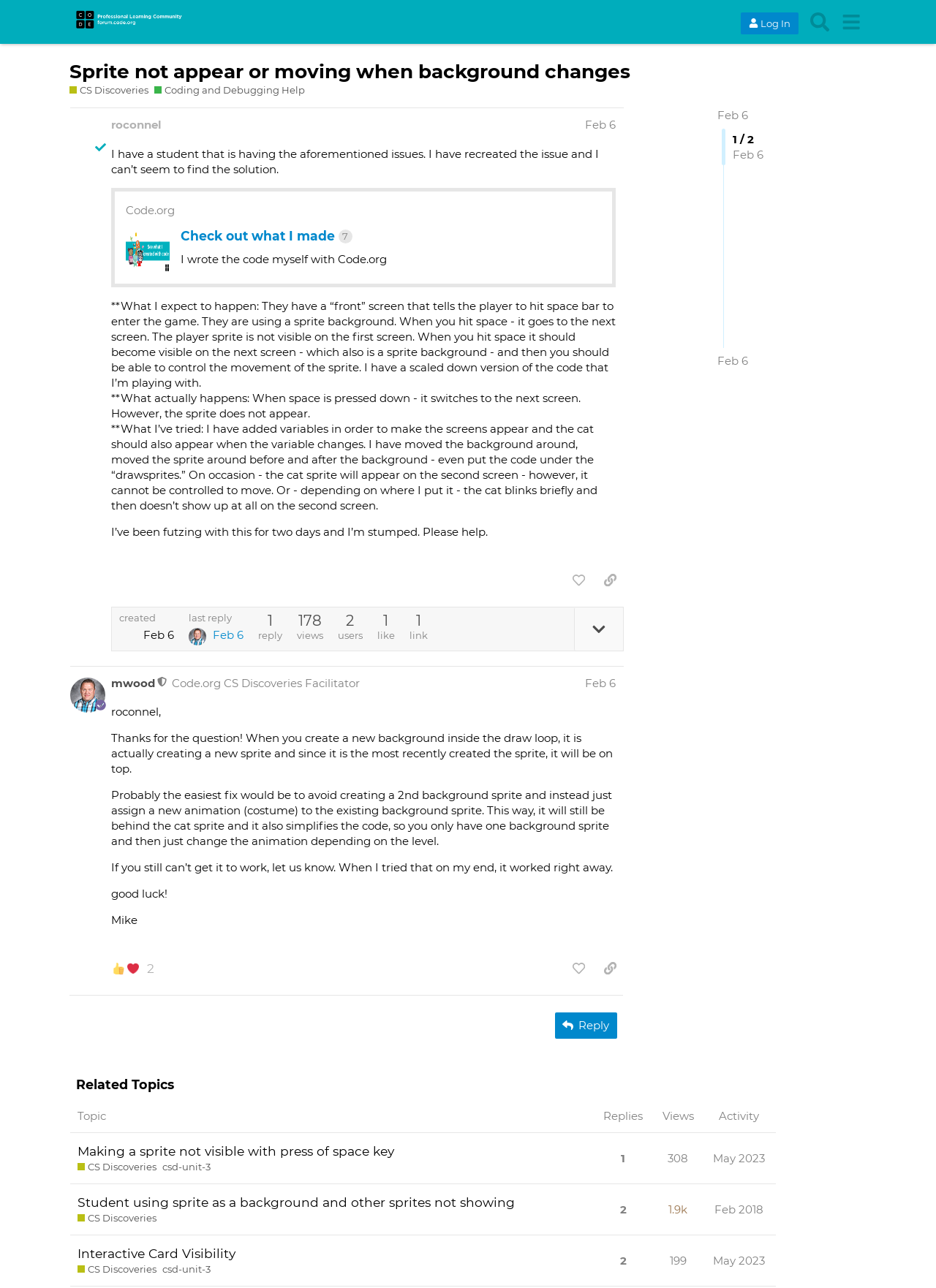Determine the bounding box coordinates for the element that should be clicked to follow this instruction: "Log in to the forum". The coordinates should be given as four float numbers between 0 and 1, in the format [left, top, right, bottom].

[0.791, 0.009, 0.853, 0.026]